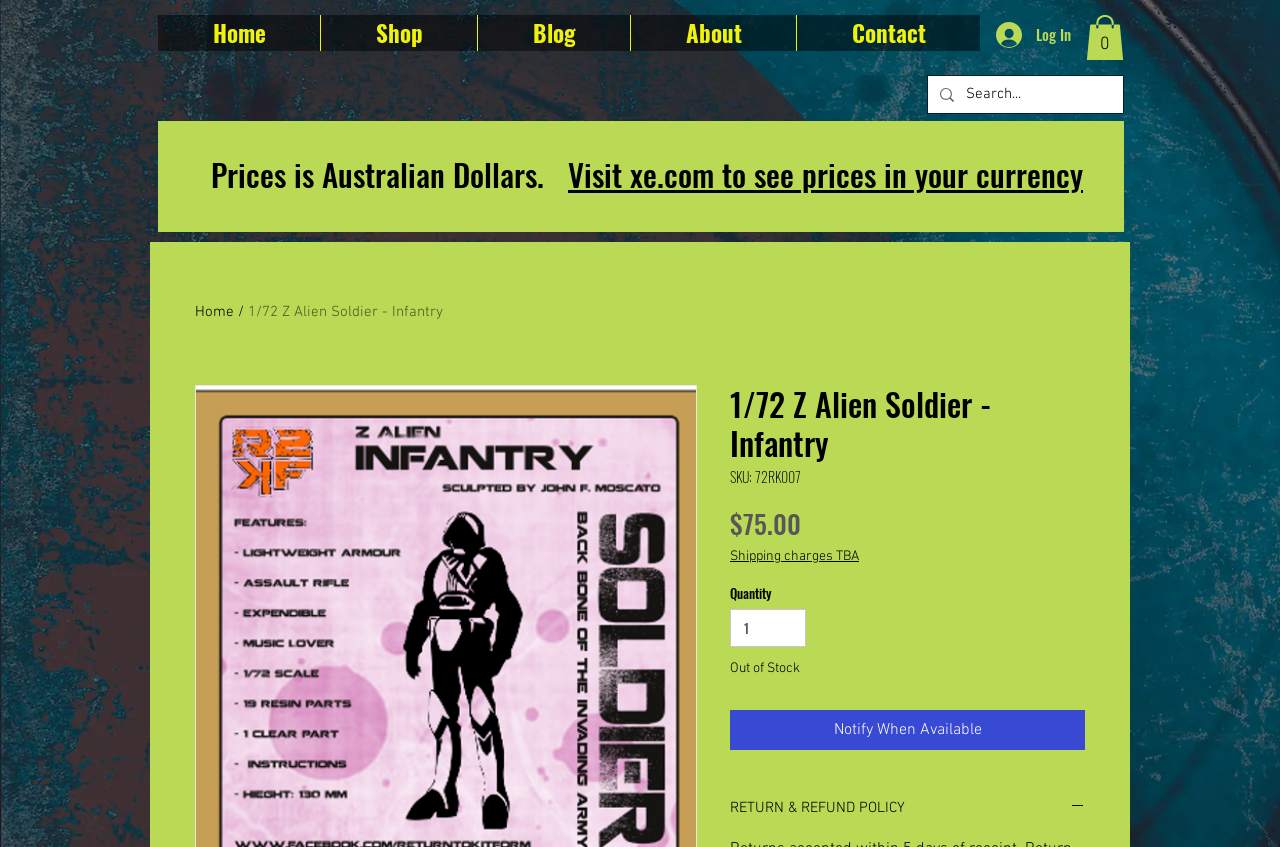Identify and extract the main heading from the webpage.

Prices is Australian Dollars.   Visit xe.com to see prices in your currency